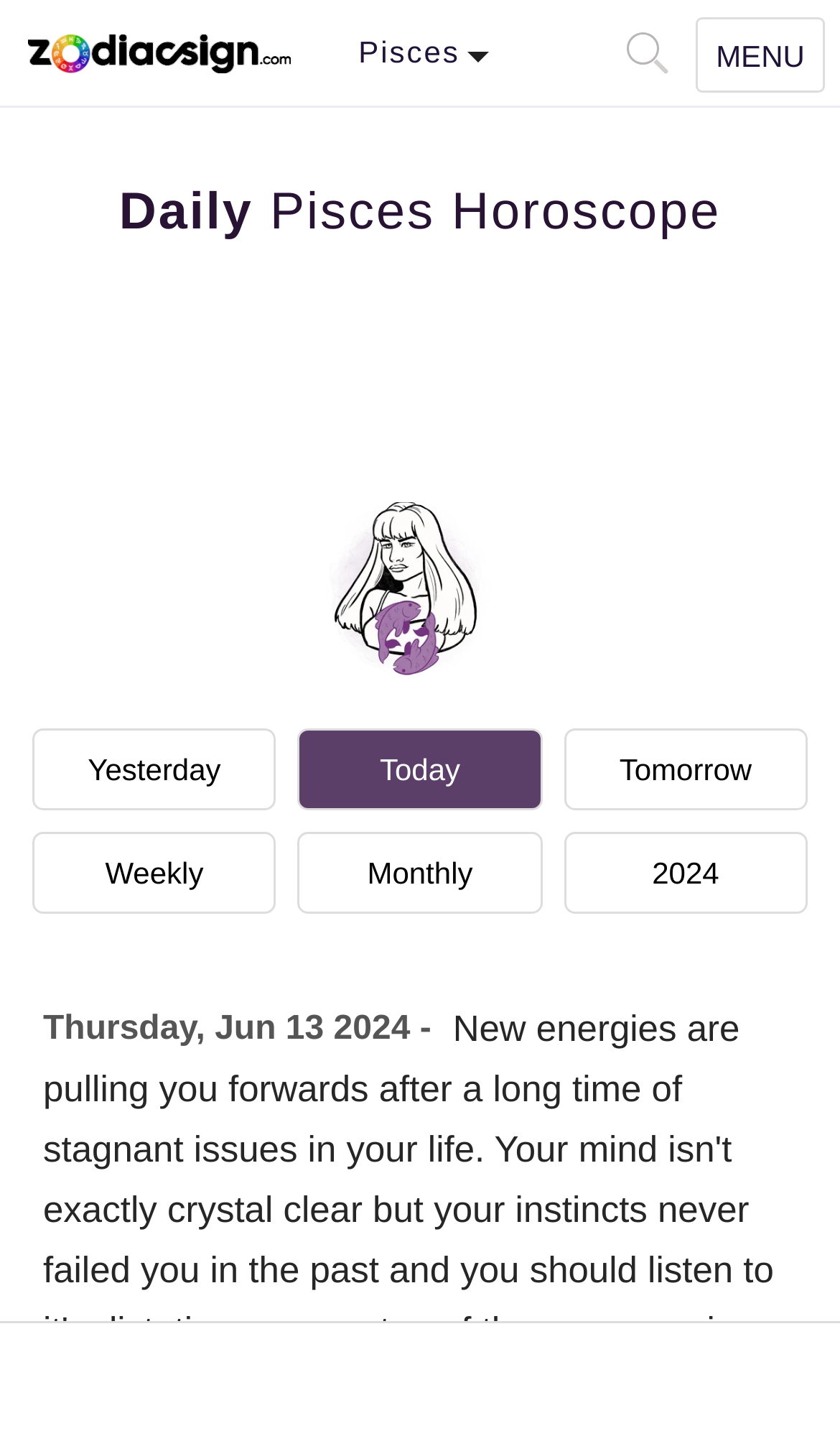What is the zodiac sign of the horoscope?
Refer to the image and give a detailed answer to the question.

I determined the answer by looking at the image with the OCR text 'pisces Horoscope For' and the heading 'Daily Pisces Horoscope', which suggests that the webpage is about the daily horoscope for Pisces.